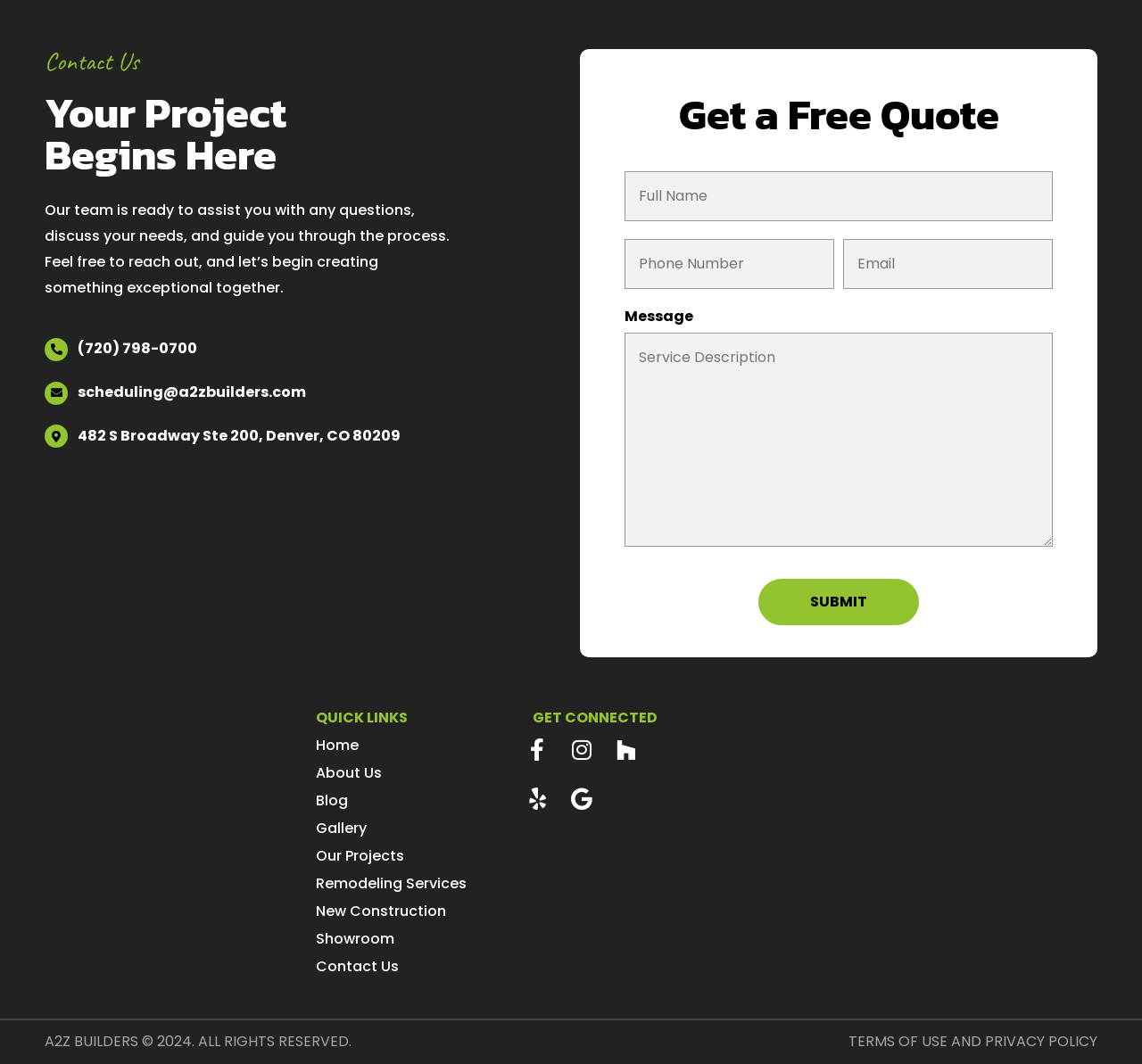What is the address of the company?
Look at the screenshot and respond with one word or a short phrase.

482 S Broadway Ste 200, Denver, CO 80209